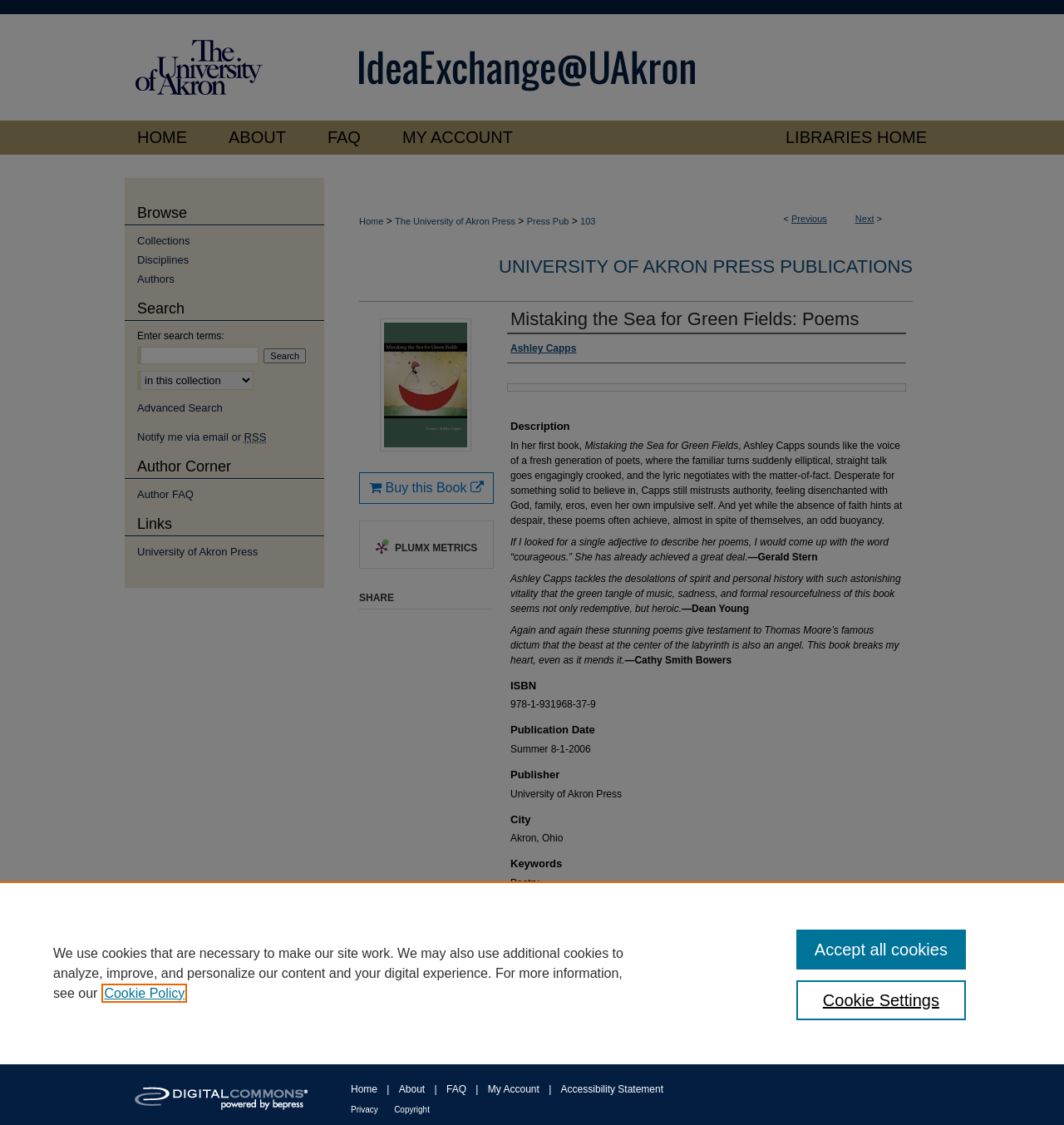What is the publication date of the book?
Using the image as a reference, deliver a detailed and thorough answer to the question.

The publication date of the book can be found in the static text element with the text 'Summer 8-1-2006' which is located under the 'Publication Date' heading.